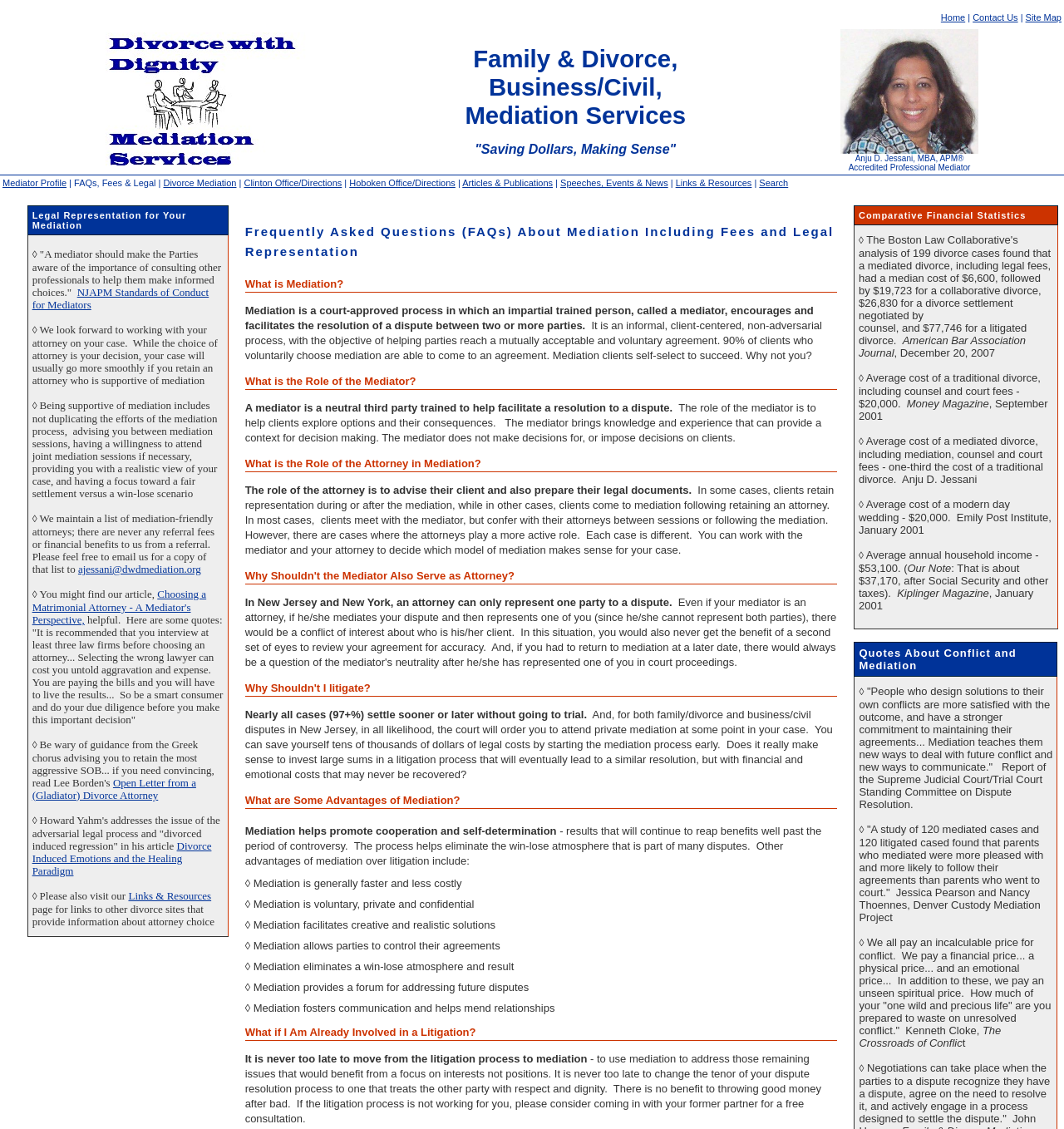What percentage of cases settle sooner or later without going to trial?
Answer the question with a single word or phrase derived from the image.

97+%